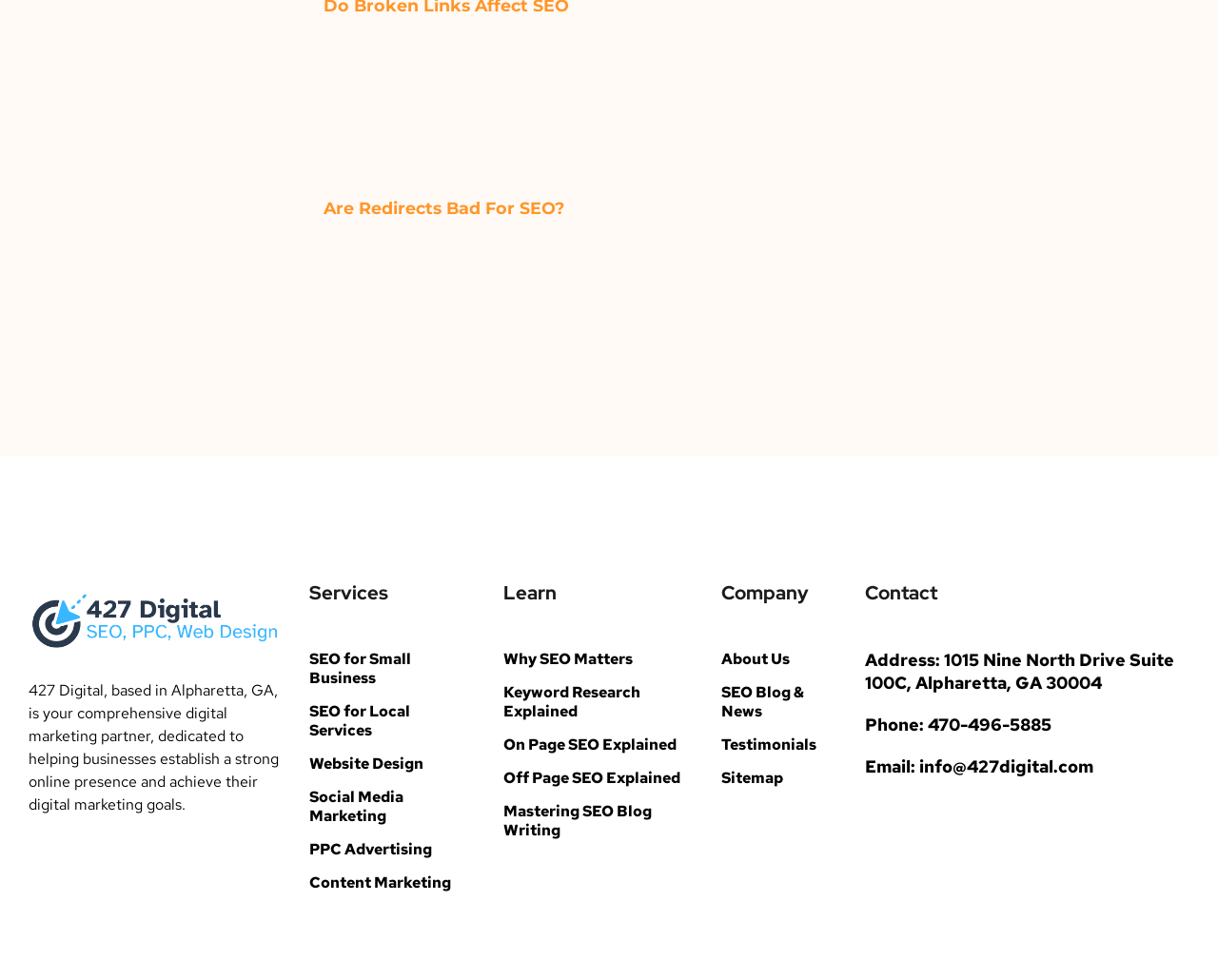Extract the bounding box of the UI element described as: "Testimonials".

[0.592, 0.75, 0.687, 0.77]